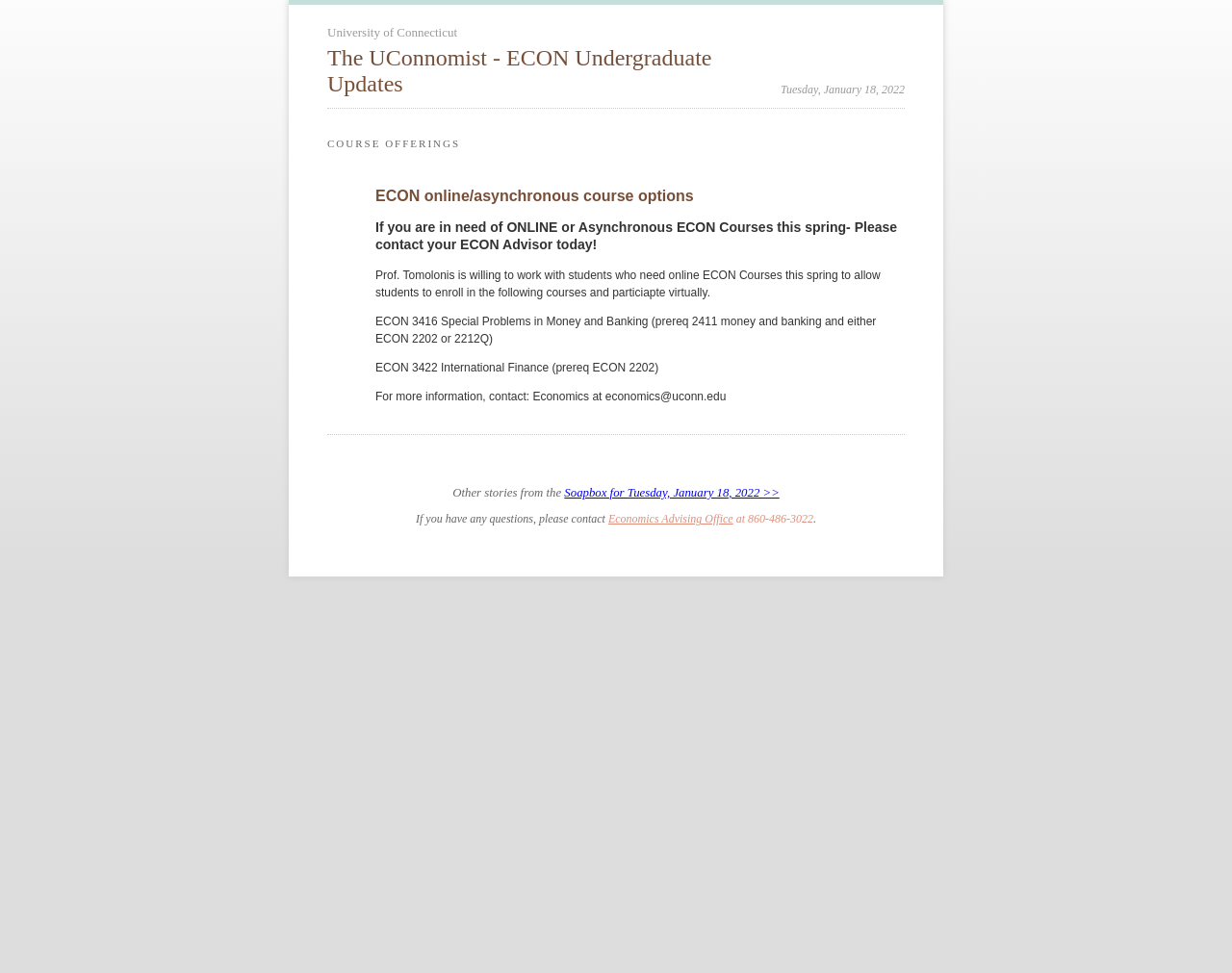Please give a succinct answer using a single word or phrase:
What is the date mentioned on the webpage?

Tuesday, January 18, 2022